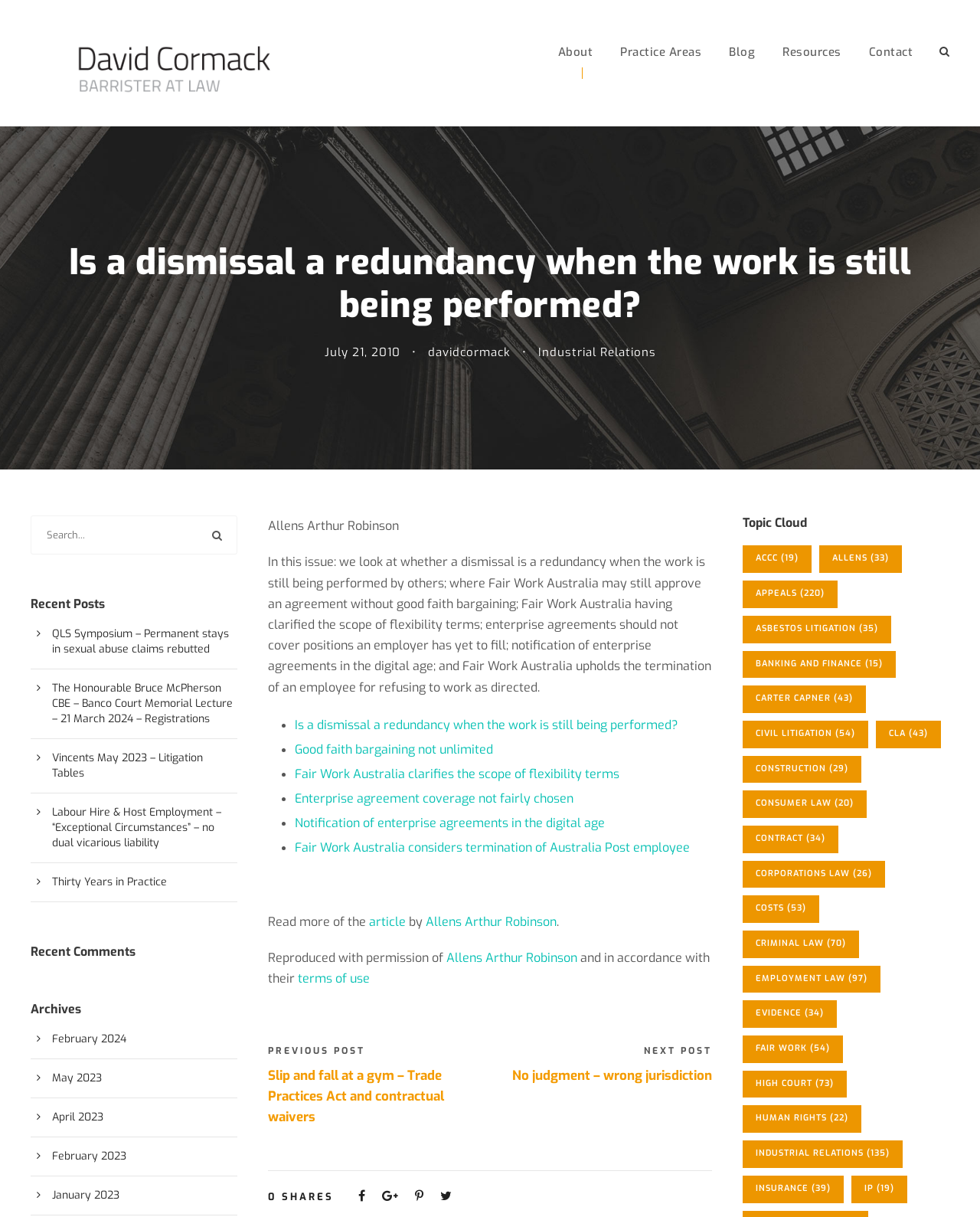Could you indicate the bounding box coordinates of the region to click in order to complete this instruction: "Explore iPhone 15 Pro Max accessories".

None